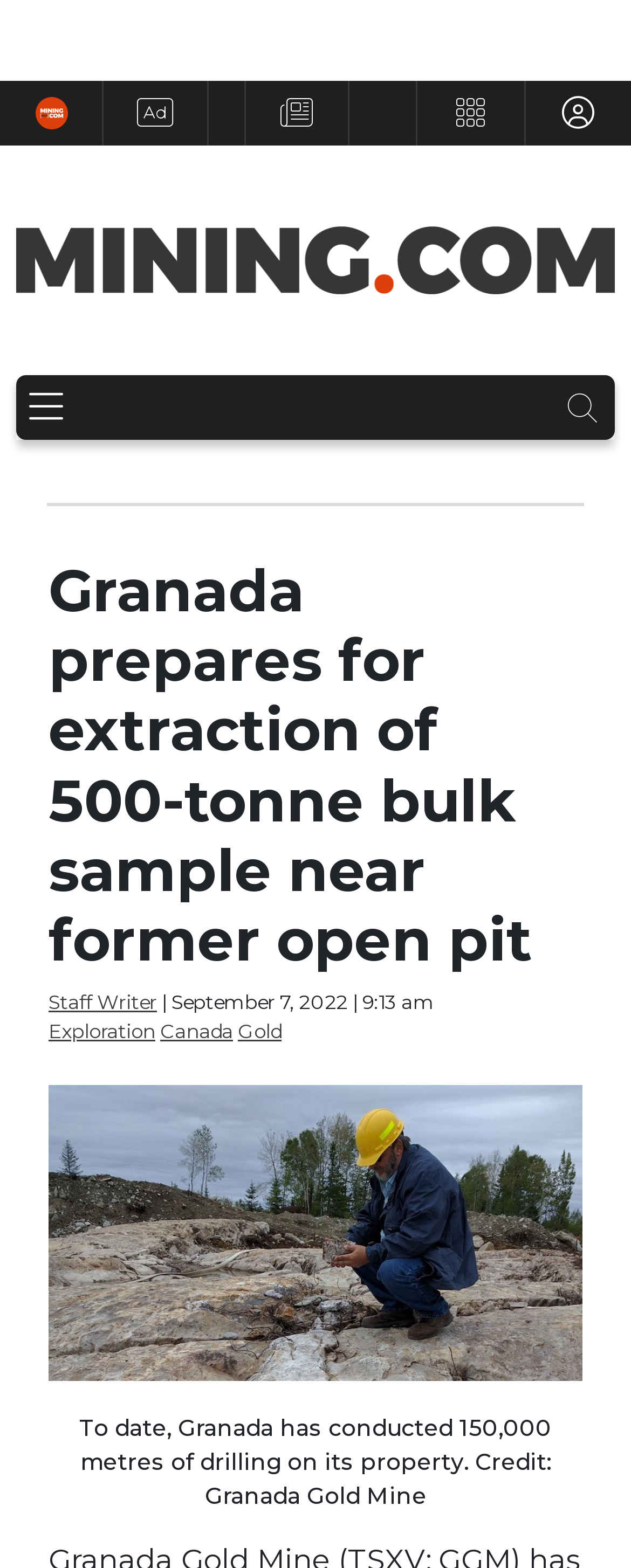Where is the gold project located?
Provide a detailed and well-explained answer to the question.

Although the meta description is not directly referenced, the webpage's content mentions 'Canada' and 'Gold' as categories, and considering the context, it is likely that the gold project is located in Quebec, Canada.